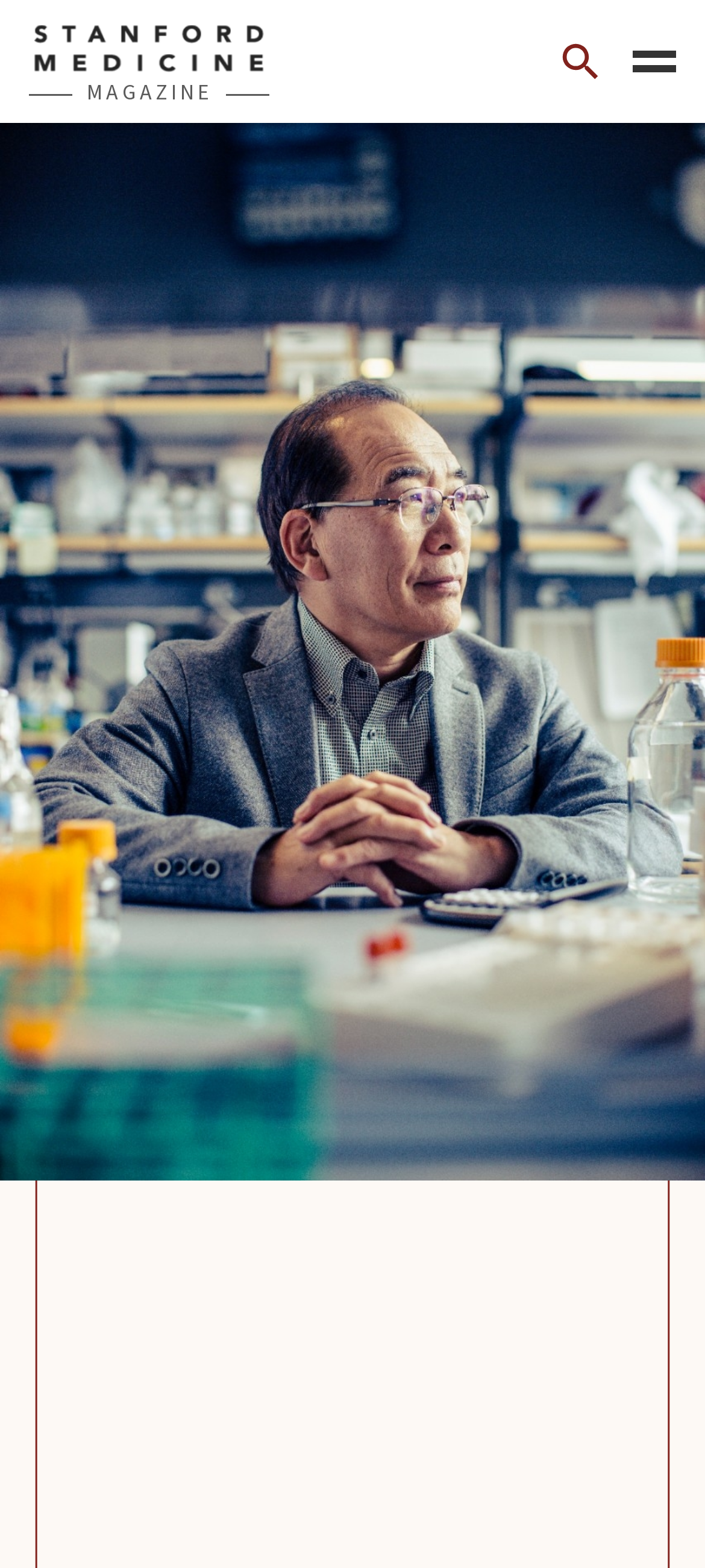How many images are on the webpage?
From the screenshot, supply a one-word or short-phrase answer.

3